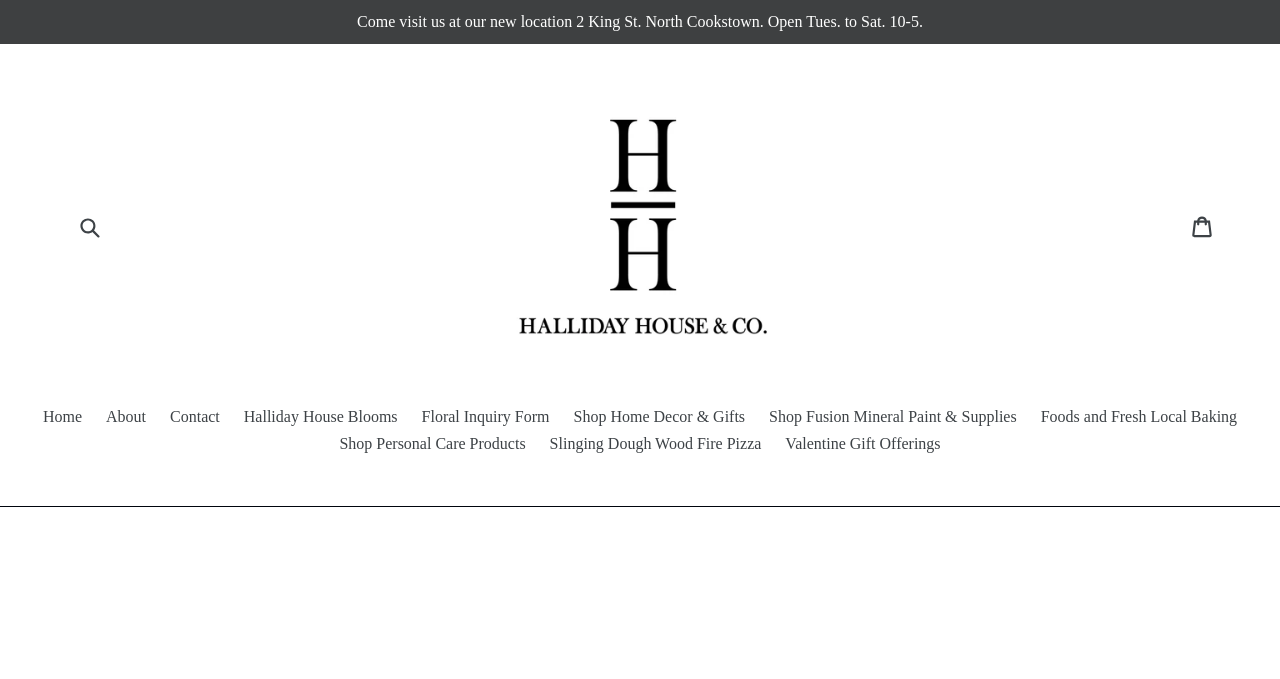Please determine the bounding box coordinates of the area that needs to be clicked to complete this task: 'Visit the home page'. The coordinates must be four float numbers between 0 and 1, formatted as [left, top, right, bottom].

[0.026, 0.596, 0.072, 0.636]